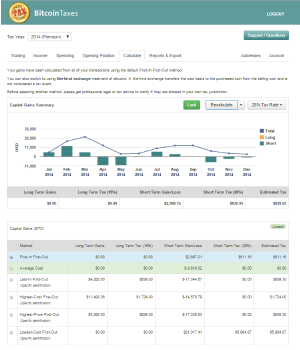What are the two types of gains displayed in the summary?
Examine the image and give a concise answer in one word or a short phrase.

Long-term and short-term